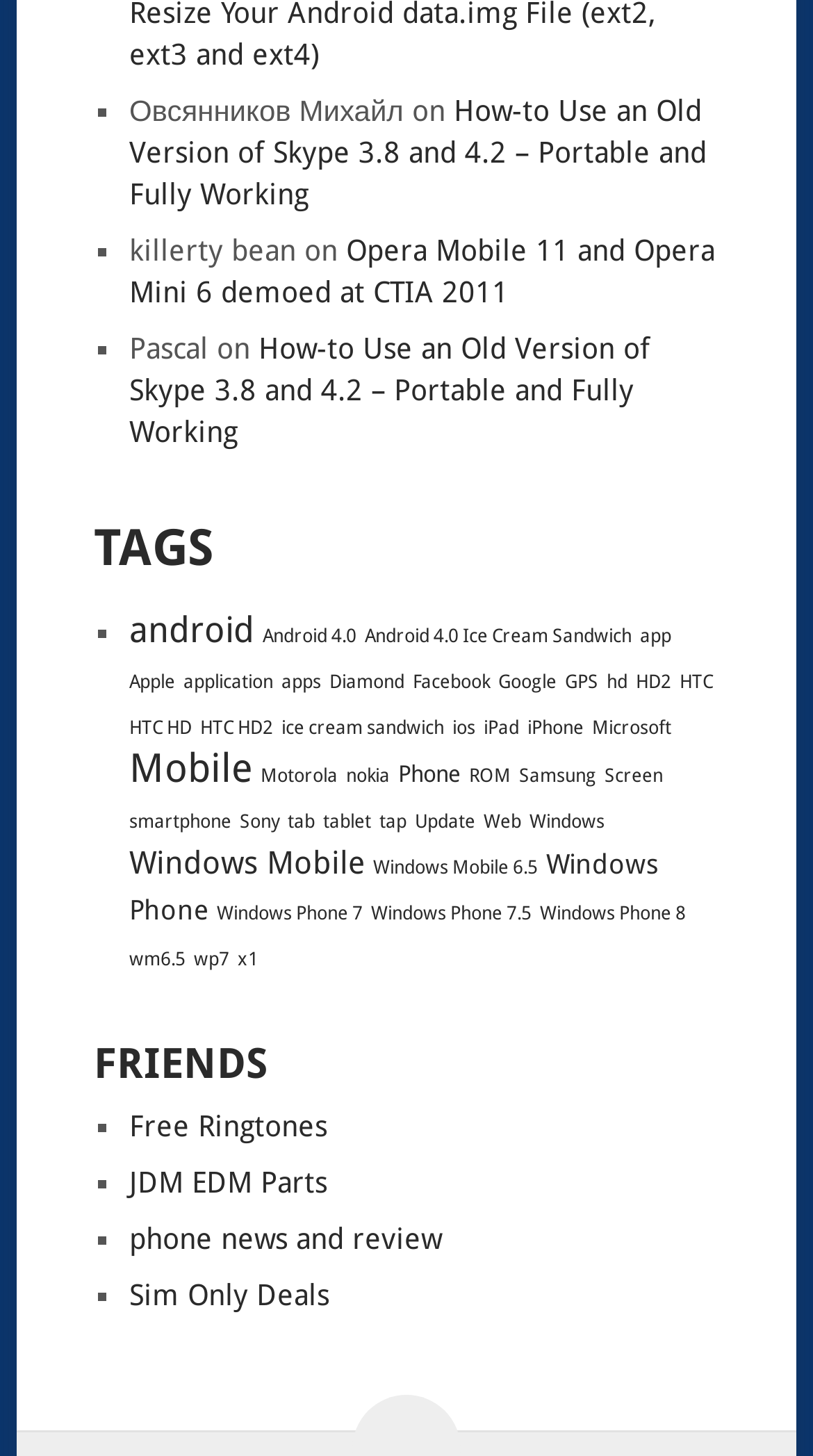Pinpoint the bounding box coordinates of the clickable area needed to execute the instruction: "Click the Shrinath Electric Logo". The coordinates should be specified as four float numbers between 0 and 1, i.e., [left, top, right, bottom].

None